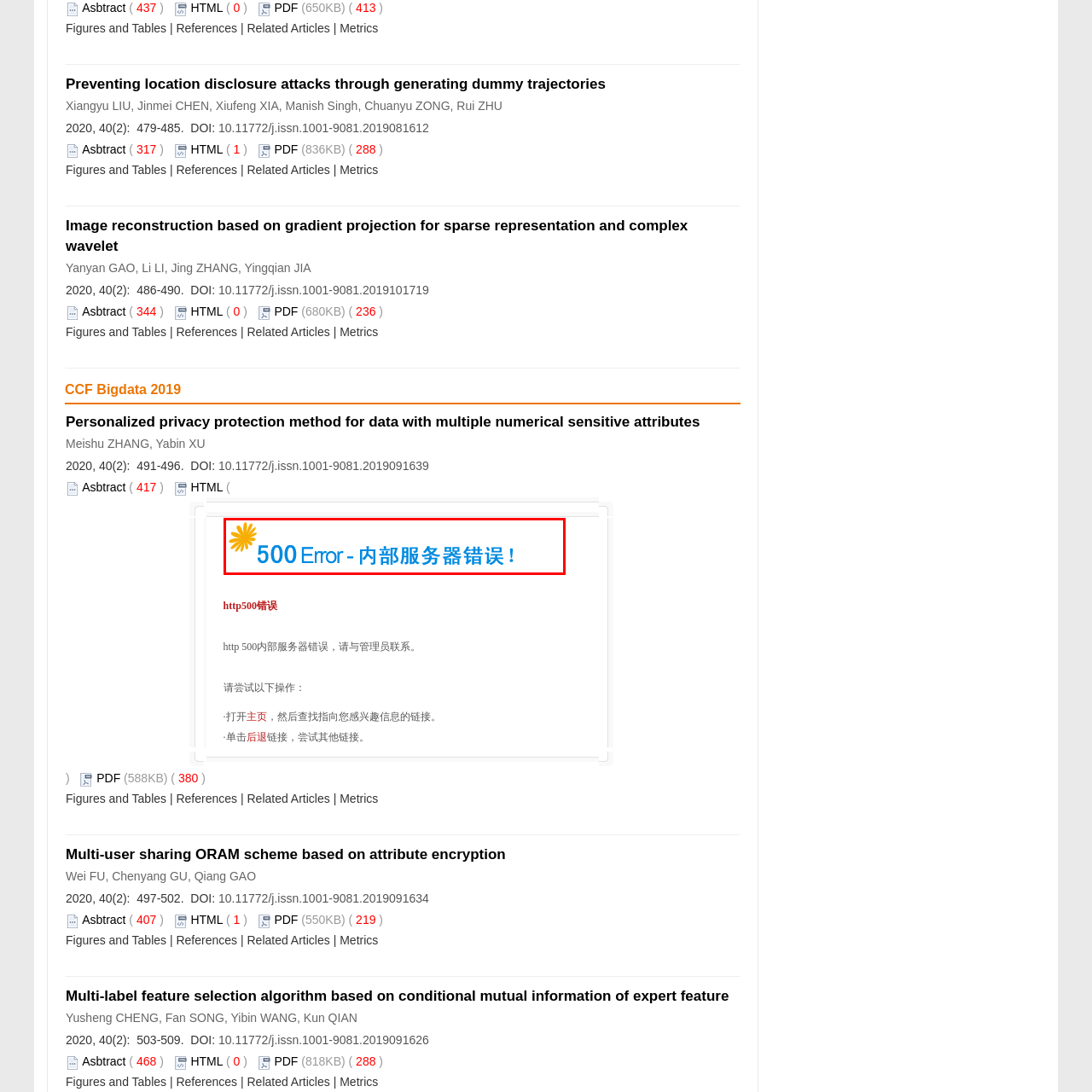What language is the error message displayed in?
Take a close look at the image within the red bounding box and respond to the question with detailed information.

The error message is displayed in both English and Chinese, indicating that the server is capable of handling requests in multiple languages.